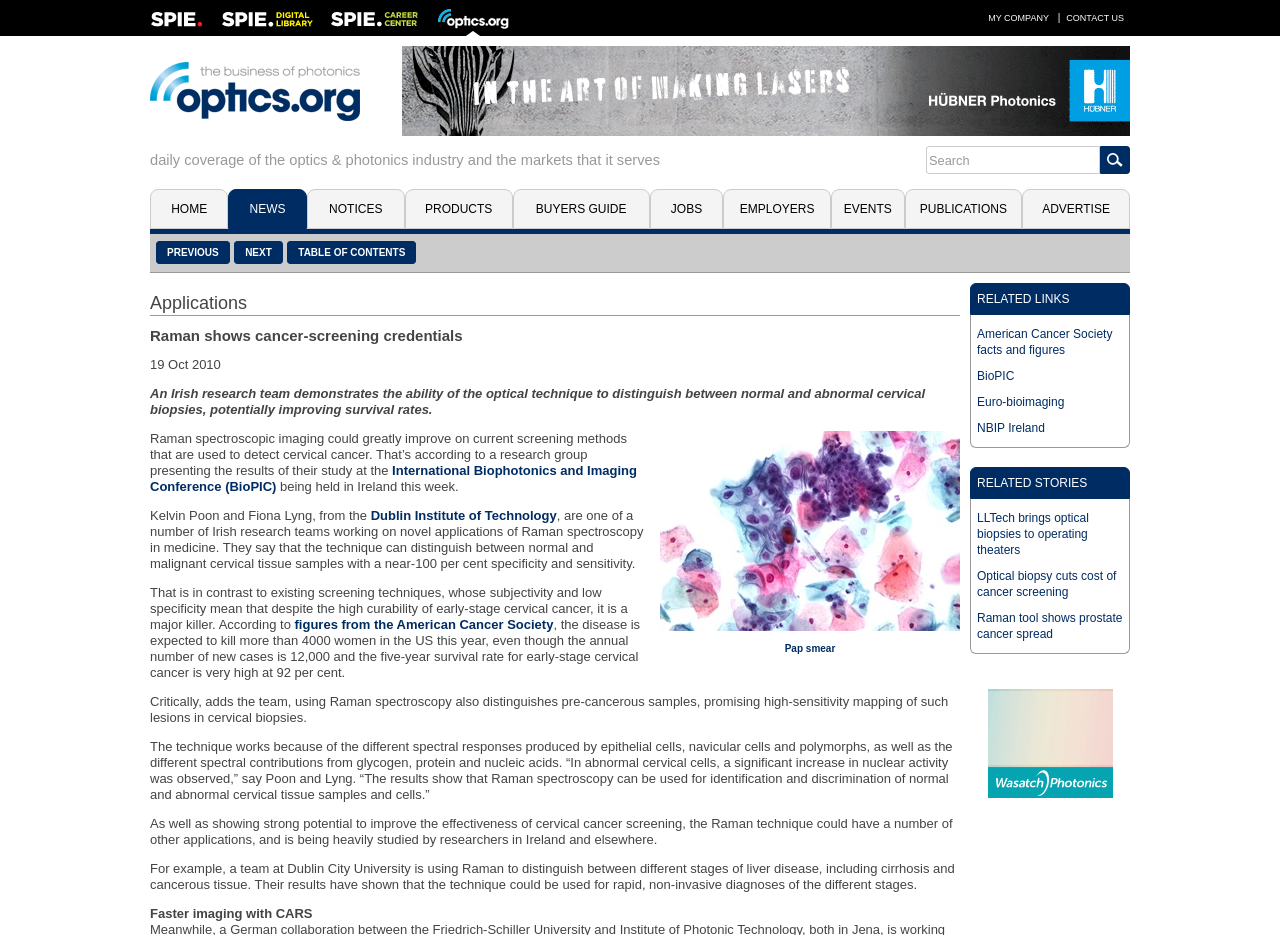What is the expected number of deaths from cervical cancer in the US this year?
Refer to the image and provide a one-word or short phrase answer.

4000